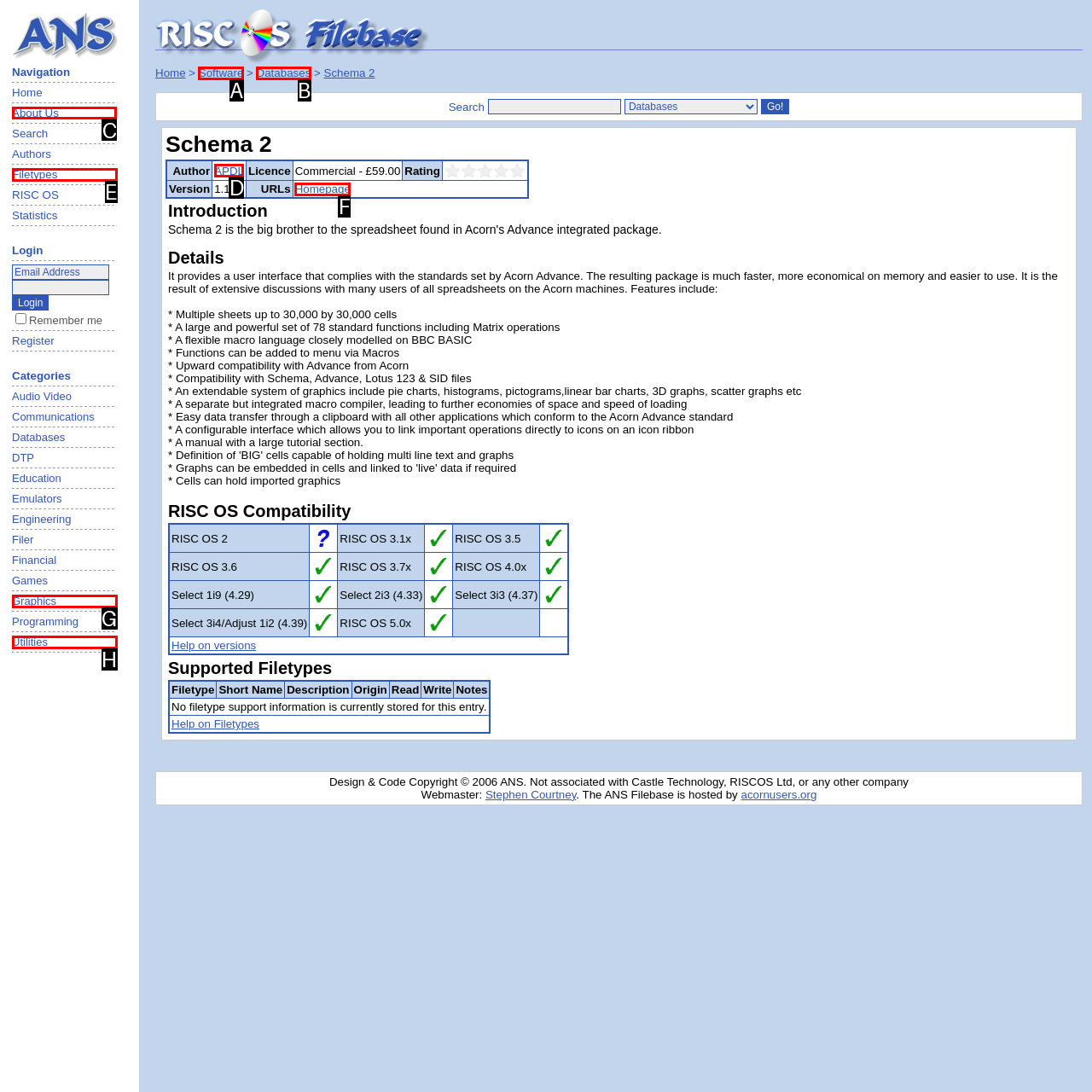Determine the letter of the UI element that will complete the task: Click on the About Us link
Reply with the corresponding letter.

C